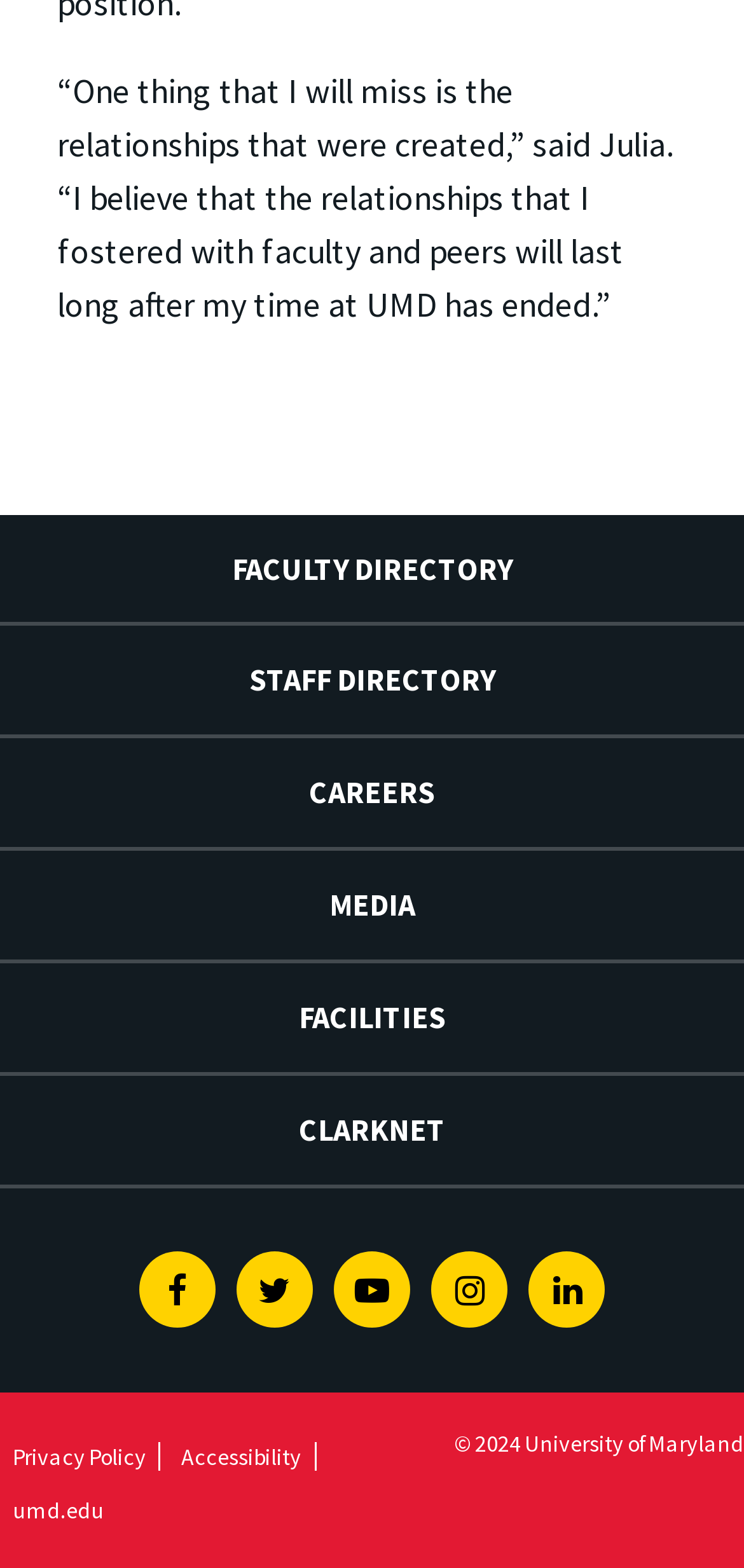Determine the bounding box coordinates of the UI element that matches the following description: "Faculty Directory". The coordinates should be four float numbers between 0 and 1 in the format [left, top, right, bottom].

[0.0, 0.328, 1.0, 0.397]